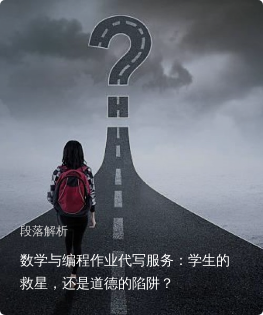Answer the question below in one word or phrase:
What is the individual in the image carrying?

A backpack